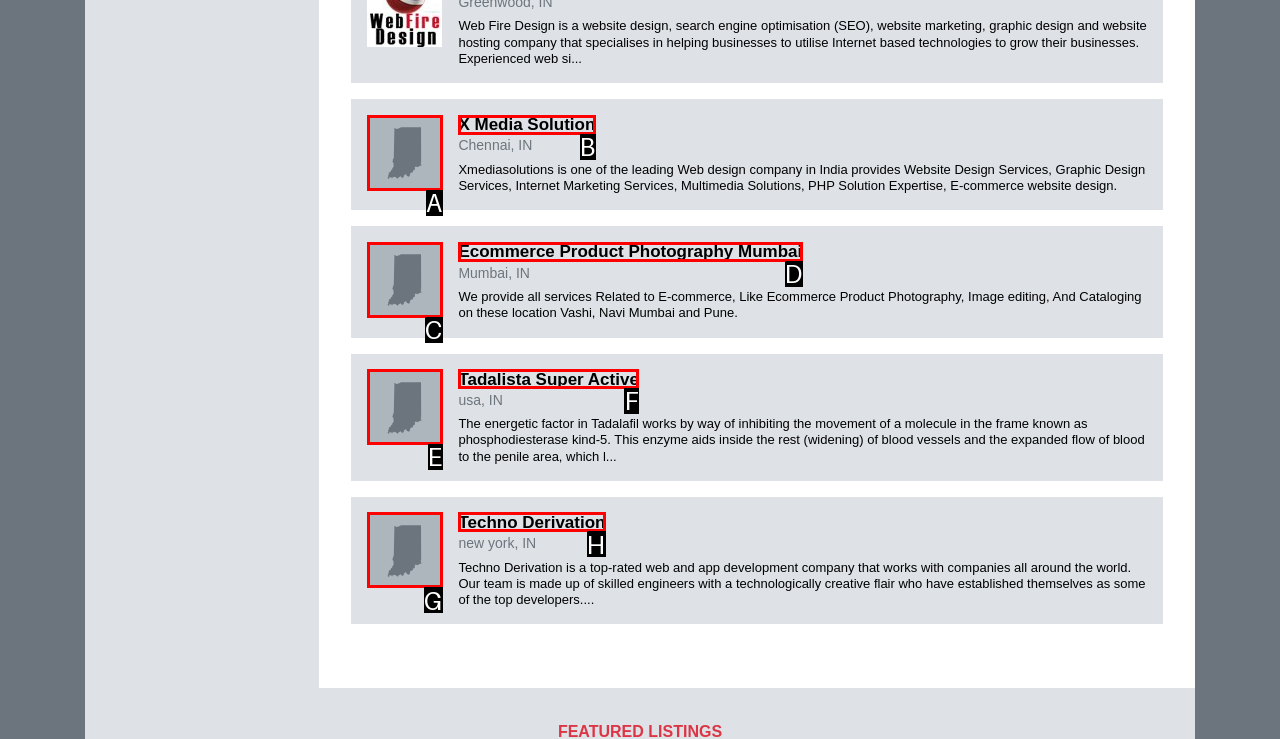Select the option that corresponds to the description: 繁體中文
Respond with the letter of the matching choice from the options provided.

None